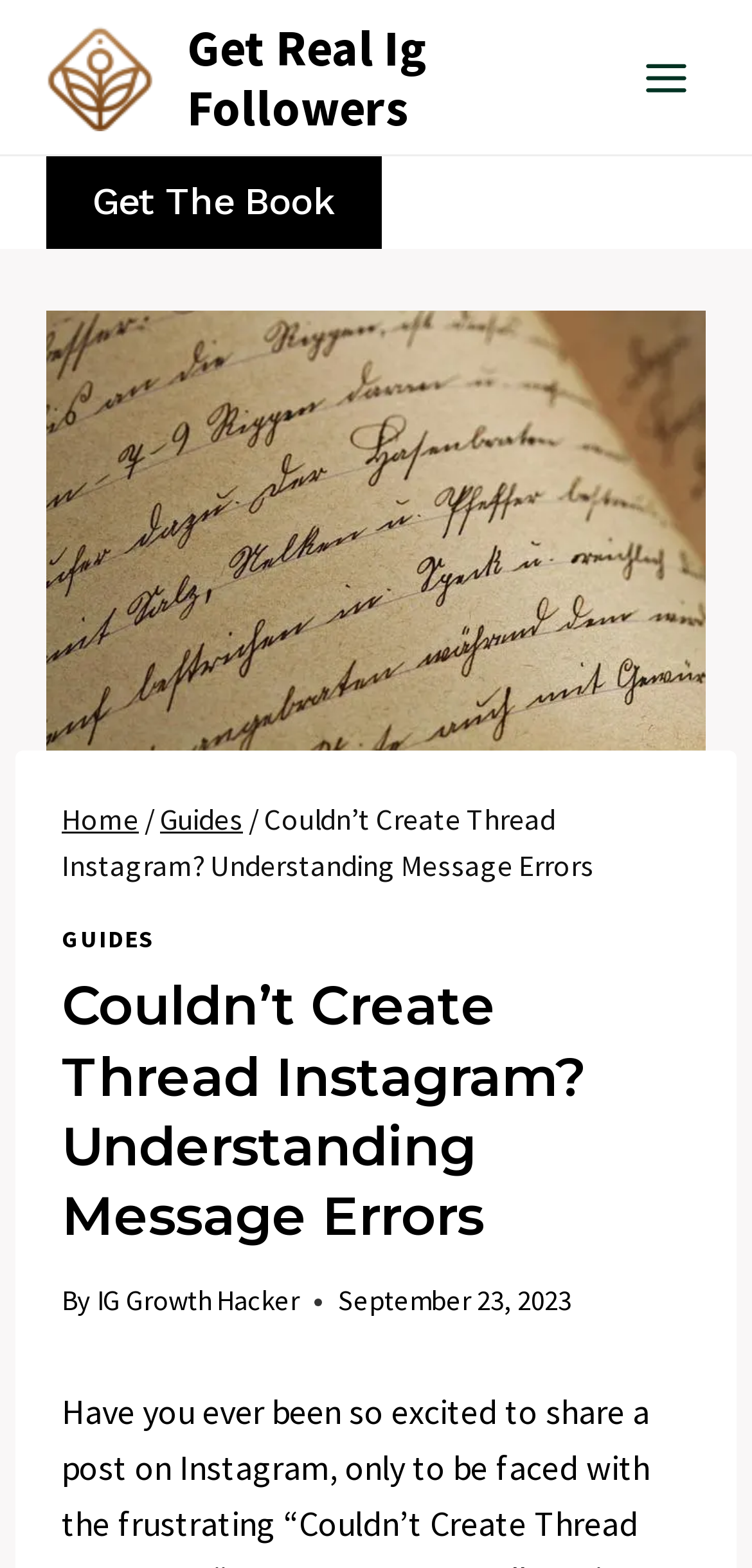Offer a comprehensive description of the webpage’s content and structure.

The webpage is about understanding and resolving the "Couldn't create thread" error on Instagram. At the top left, there is a logo of "Get Real Ig Followers" accompanied by a link to the same website. Next to the logo, there is a button to open a menu. 

Below the logo, there is a prominent image related to the article's topic, "Couldn’t Create Thread Instagram? Understanding Message Errors", which takes up most of the top section. 

Above the image, there is a link to "Get The Book". The image is followed by a header section that contains breadcrumbs navigation, which includes links to "Home" and "Guides", as well as the current page's title. 

Below the breadcrumbs, there is a heading that repeats the article's title, followed by the author's name, "IG Growth Hacker", and the publication date, "September 23, 2023".